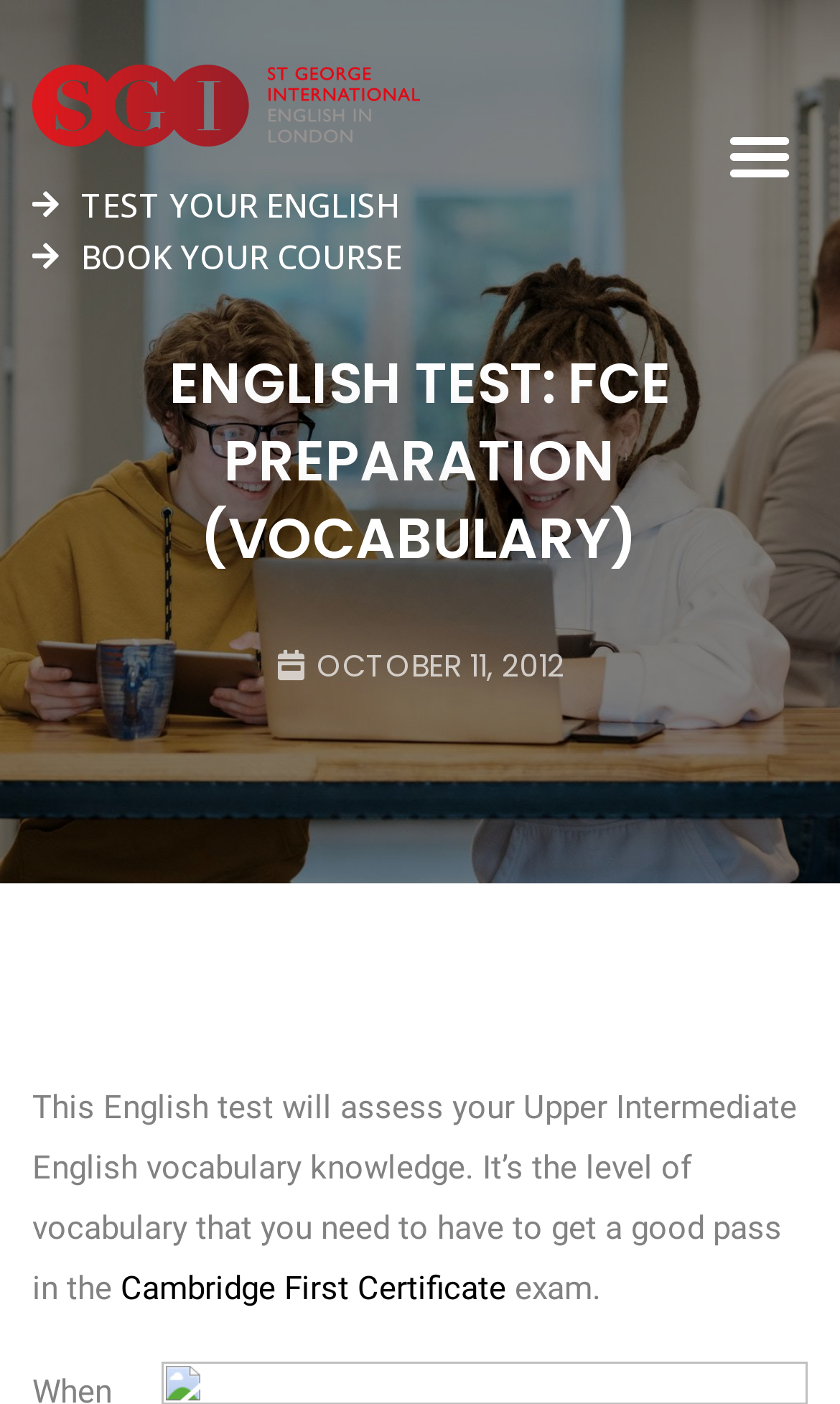What is the date of the English test?
Can you provide a detailed and comprehensive answer to the question?

The date of the English test is mentioned on the webpage as October 11, 2012, which is displayed in the time element on the page.